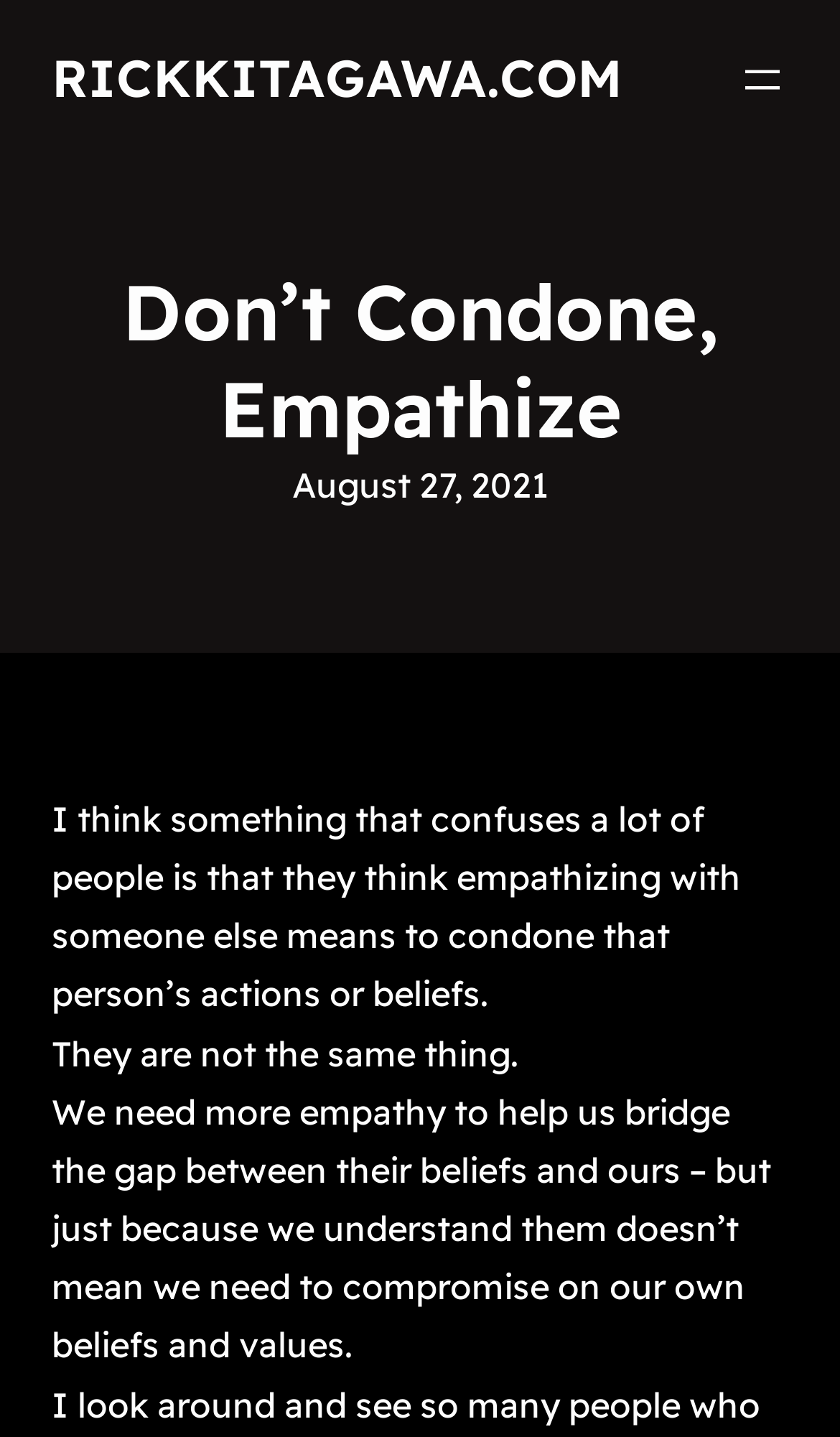Given the following UI element description: "aria-label="Open menu"", find the bounding box coordinates in the webpage screenshot.

[0.877, 0.037, 0.938, 0.073]